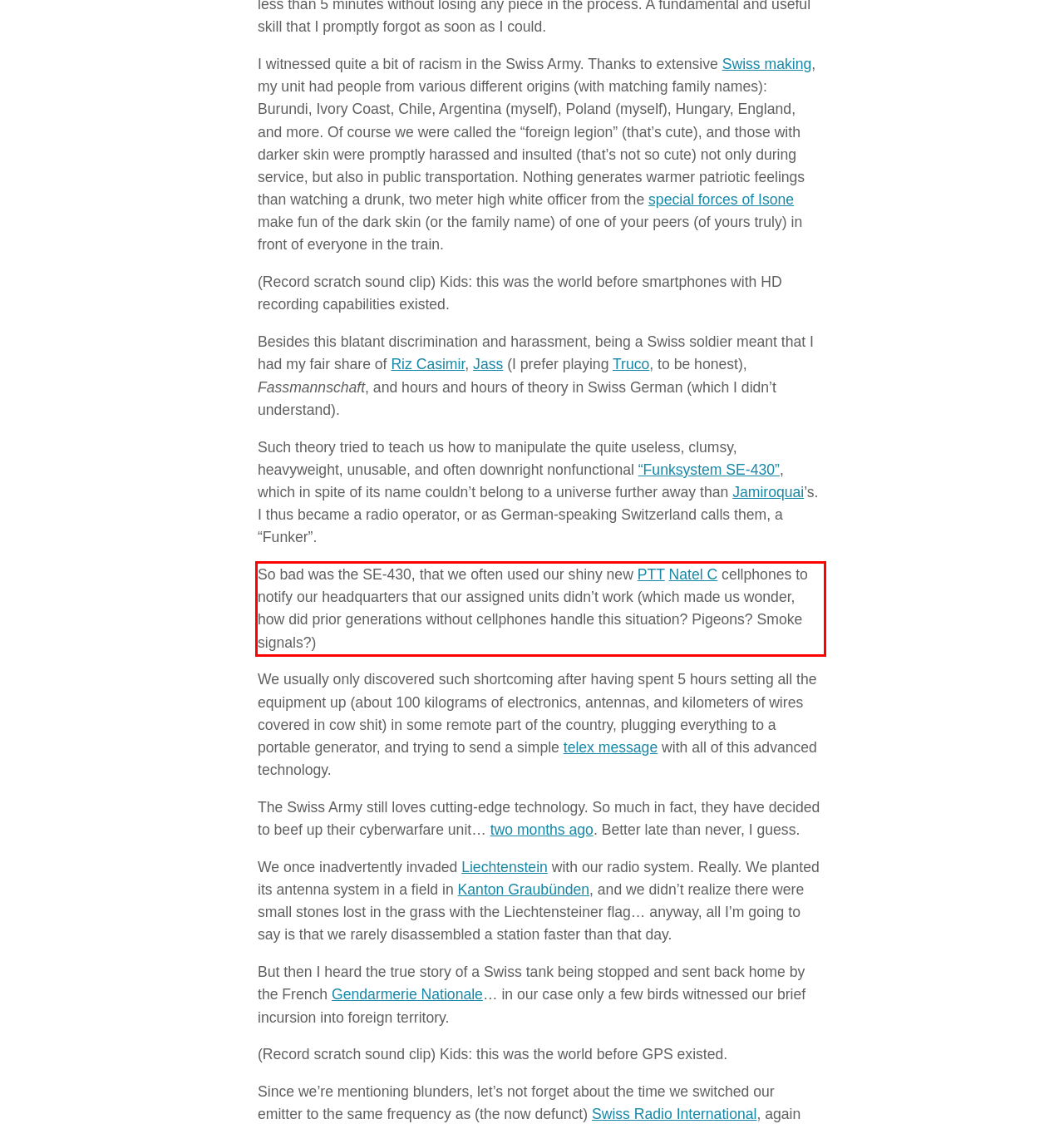Please examine the webpage screenshot containing a red bounding box and use OCR to recognize and output the text inside the red bounding box.

So bad was the SE-430, that we often used our shiny new PTT Natel C cellphones to notify our headquarters that our assigned units didn’t work (which made us wonder, how did prior generations without cellphones handle this situation? Pigeons? Smoke signals?)